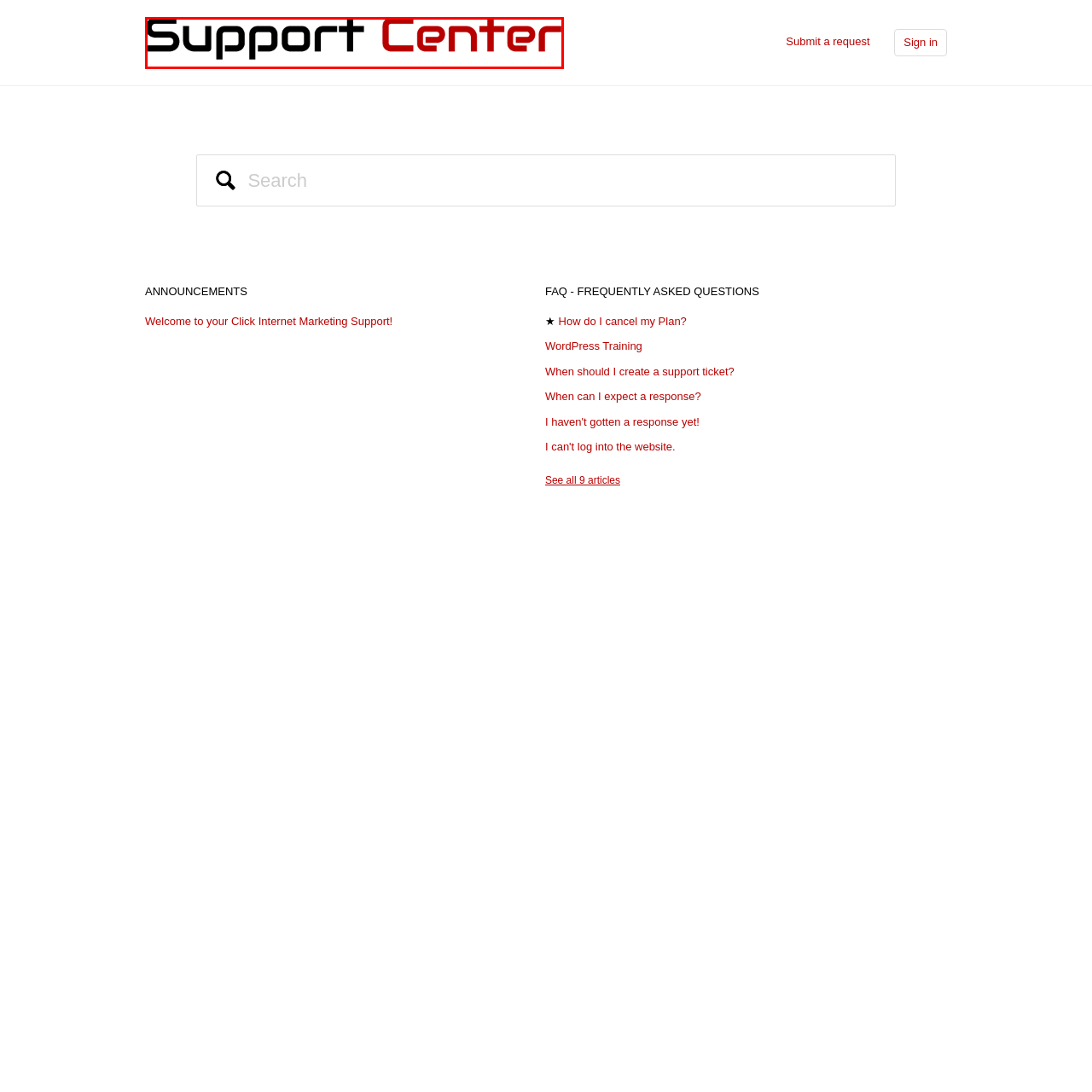What is the font style of the word 'Support' in the logo?
Consider the details within the red bounding box and provide a thorough answer to the question.

The logo of the 'Internet Income Solutions Support Center' is examined, and it is found that the word 'Support' is rendered in bold black text, which creates a professional and prominent visual effect.